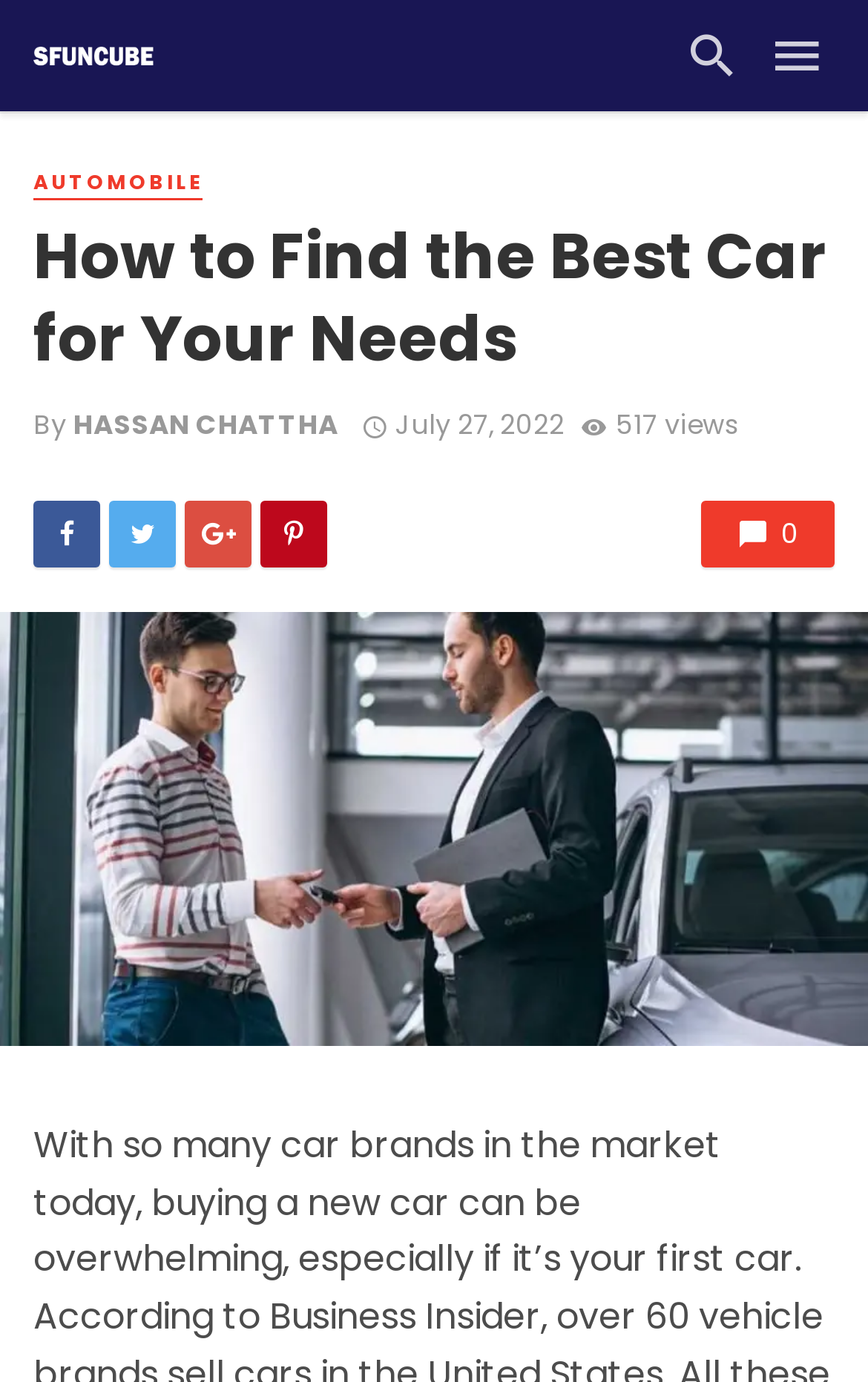Locate the bounding box coordinates of the clickable part needed for the task: "View the author's profile".

[0.085, 0.293, 0.39, 0.321]